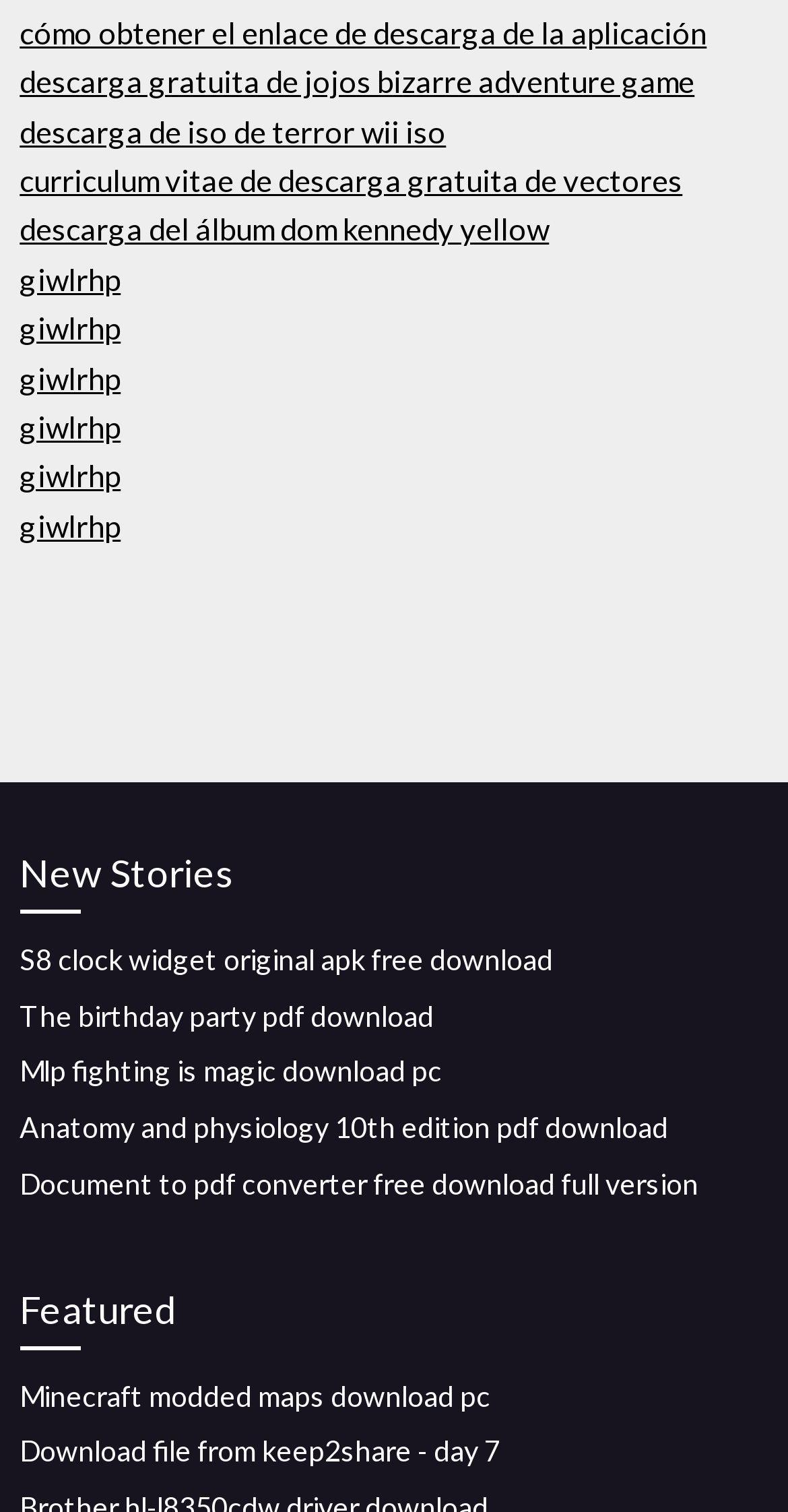What is the text of the first link on the webpage?
Based on the screenshot, provide a one-word or short-phrase response.

cómo obtener el enlace de descarga de la aplicación